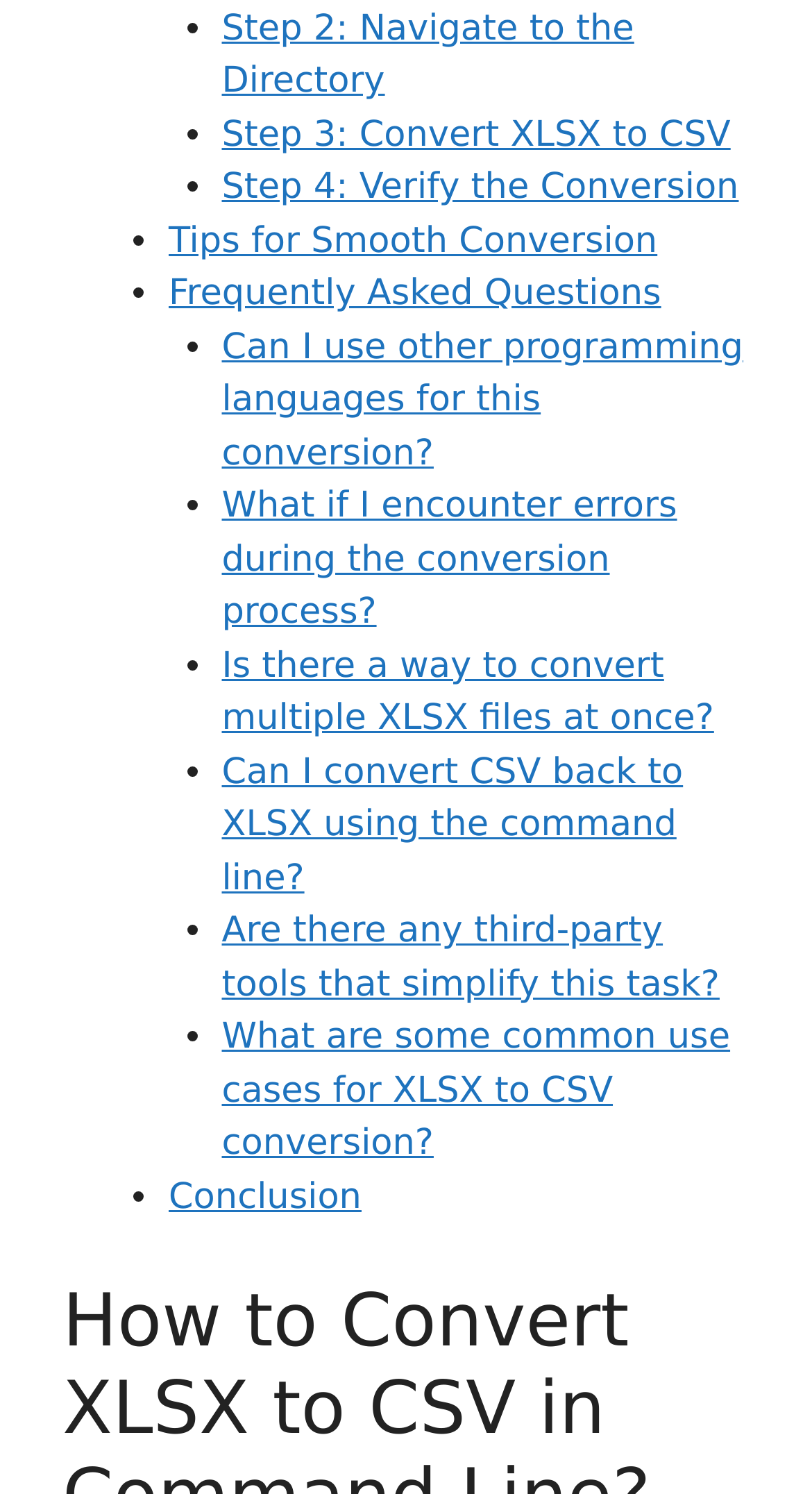From the webpage screenshot, identify the region described by Tips for Smooth Conversion. Provide the bounding box coordinates as (top-left x, top-left y, bottom-right x, bottom-right y), with each value being a floating point number between 0 and 1.

[0.208, 0.147, 0.81, 0.175]